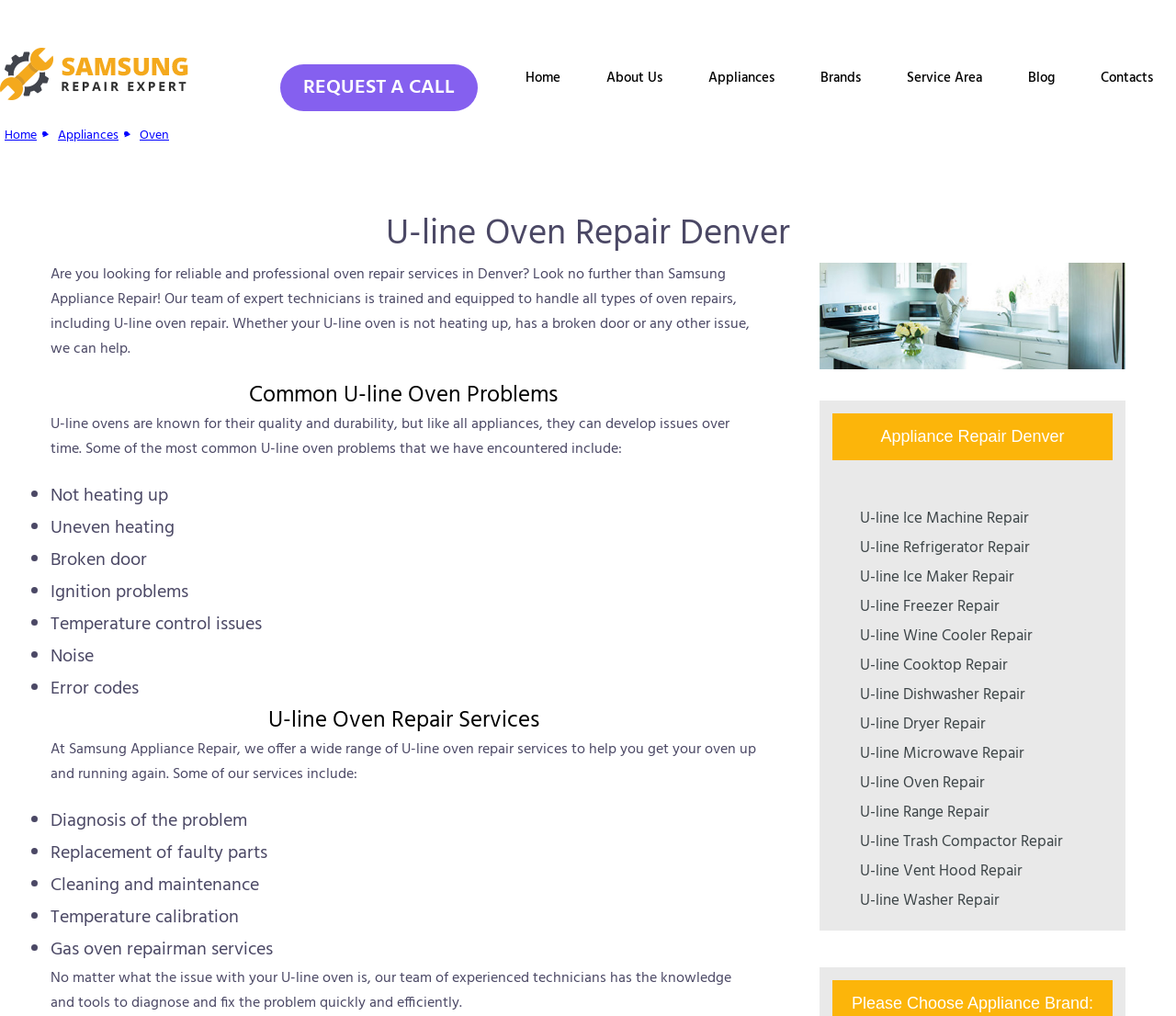Provide a thorough description of the webpage you see.

This webpage is about U-line Oven Repair services in Denver, provided by Samsung Appliance Repair. At the top, there is a logo with the text "Samsung appliance repair Denver" and an image with the same text. Below the logo, there are several links to different pages, including "Home", "About Us", "Appliances", "Brands", "Service Area", "Blog", and "Contacts".

The main content of the page is divided into sections. The first section has a heading "U-line Oven Repair Denver" and a paragraph of text describing the services offered by Samsung Appliance Repair. Below this, there is a section with a heading "Common U-line Oven Problems" that lists several common issues with U-line ovens, including not heating up, uneven heating, broken door, ignition problems, temperature control issues, noise, and error codes.

The next section has a heading "U-line Oven Repair Services" and describes the services offered by Samsung Appliance Repair, including diagnosis of the problem, replacement of faulty parts, cleaning and maintenance, temperature calibration, and gas oven repairman services. There is also a paragraph of text emphasizing the expertise and efficiency of the technicians.

On the right side of the page, there is an image and a section with links to other appliance repair services offered by Samsung Appliance Repair, including U-line Ice Machine Repair, U-line Refrigerator Repair, and others. Below this, there is a section with a heading "Appliance Repair Denver" and a text "Please Choose Appliance Brand:".